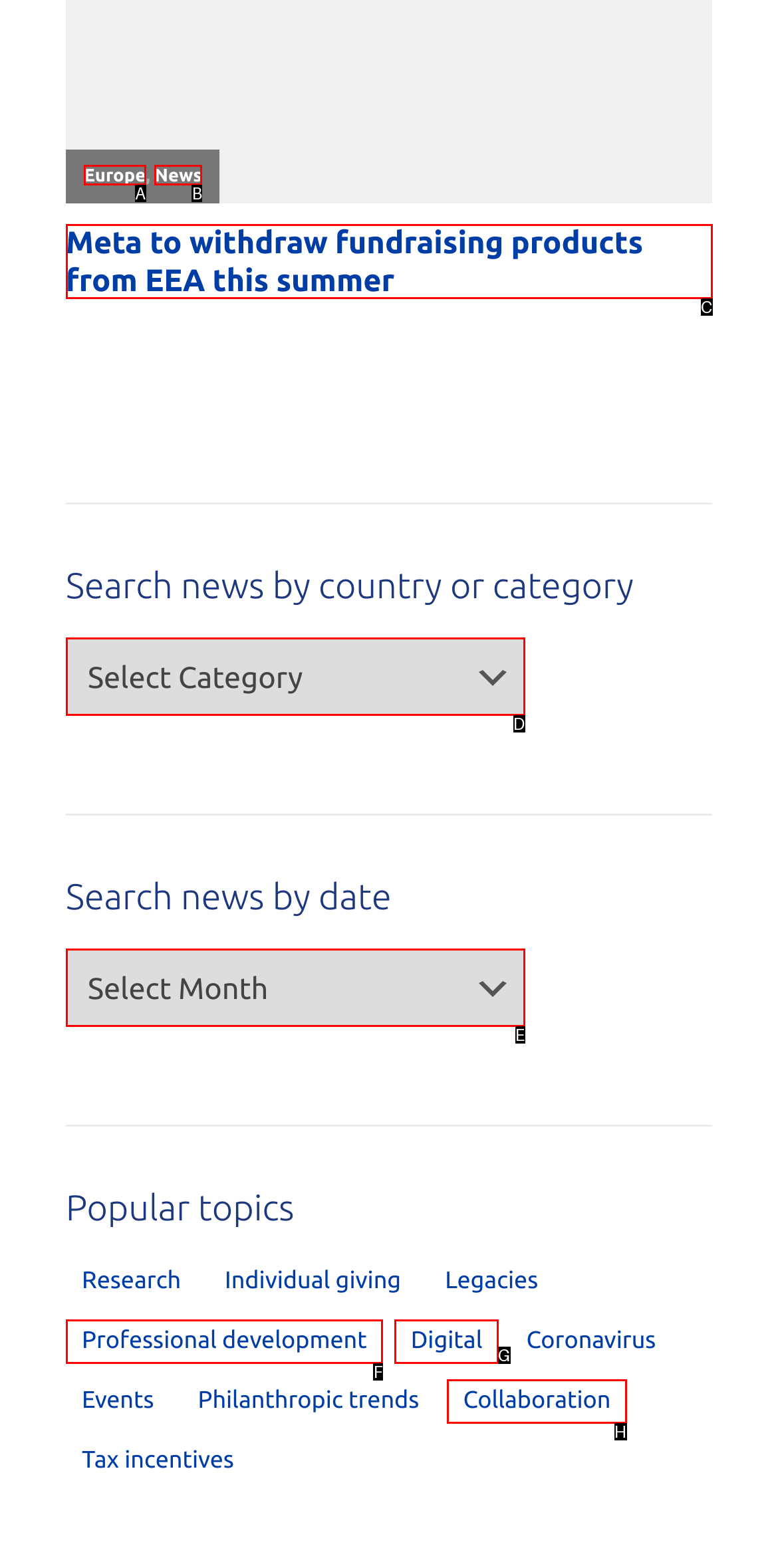Identify the UI element that corresponds to this description: Europe
Respond with the letter of the correct option.

A